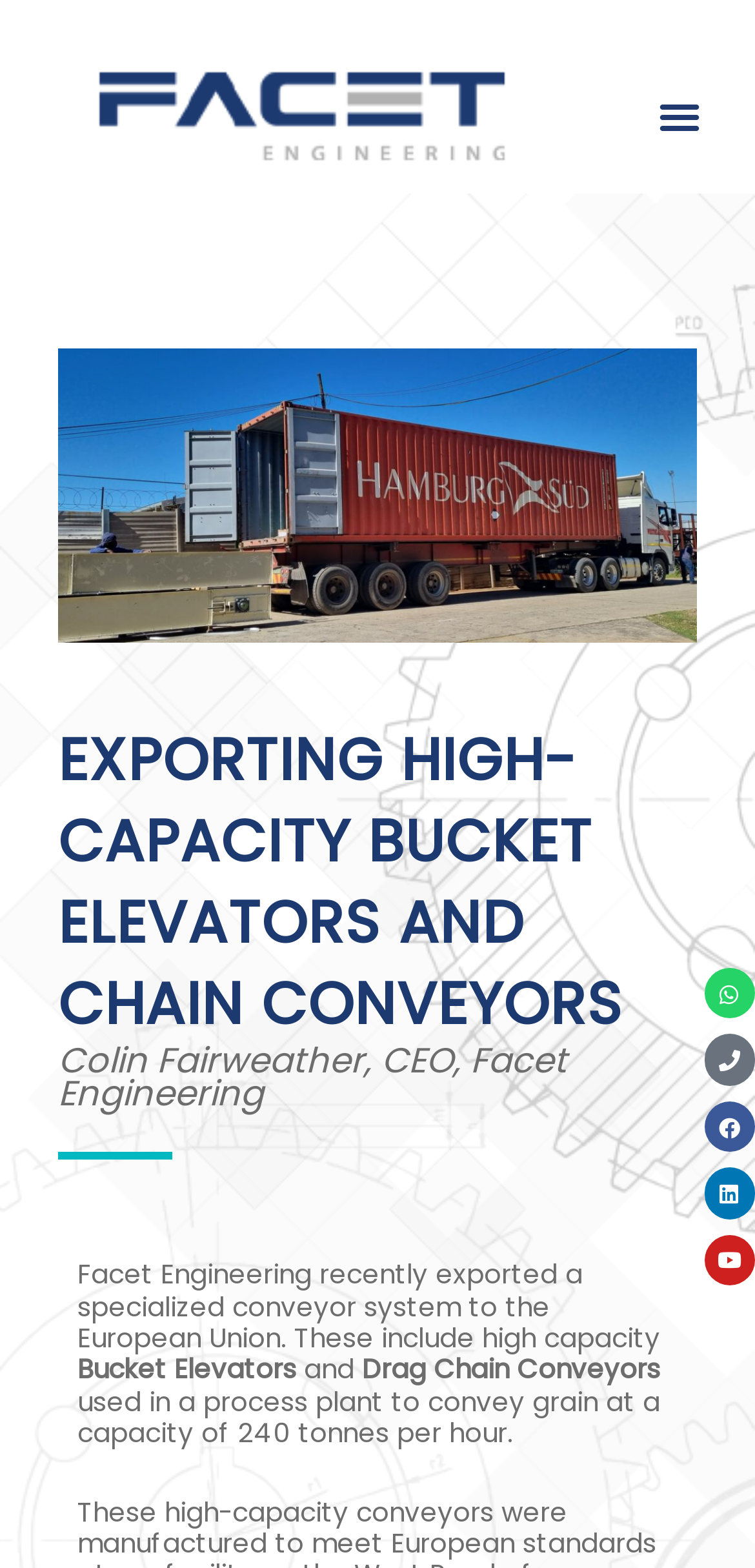Please determine the primary heading and provide its text.

EXPORTING HIGH-CAPACITY BUCKET ELEVATORS AND CHAIN CONVEYORS